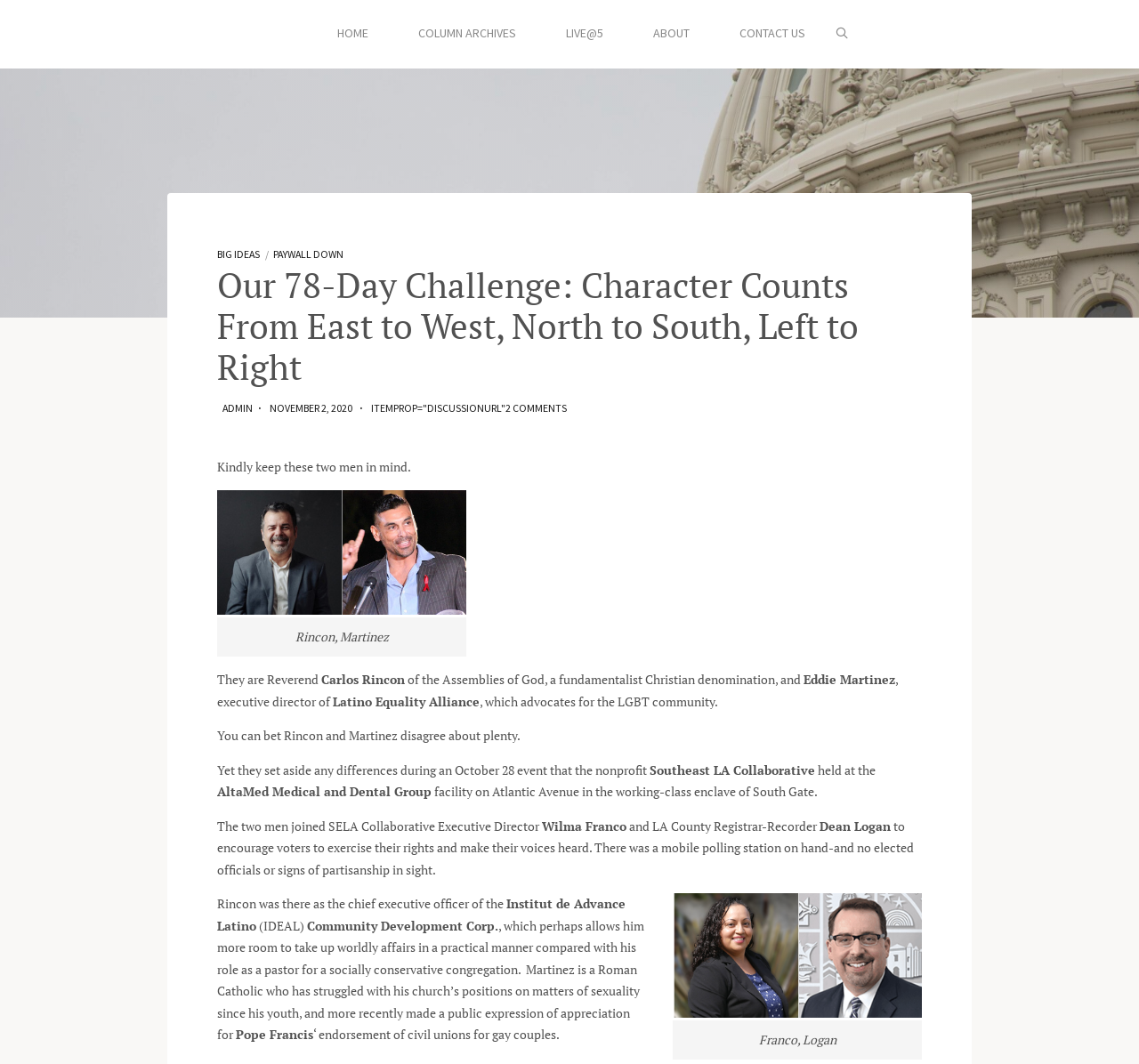Give a one-word or short phrase answer to this question: 
What is the name of the organization that Eddie Martinez is the executive director of?

Latino Equality Alliance